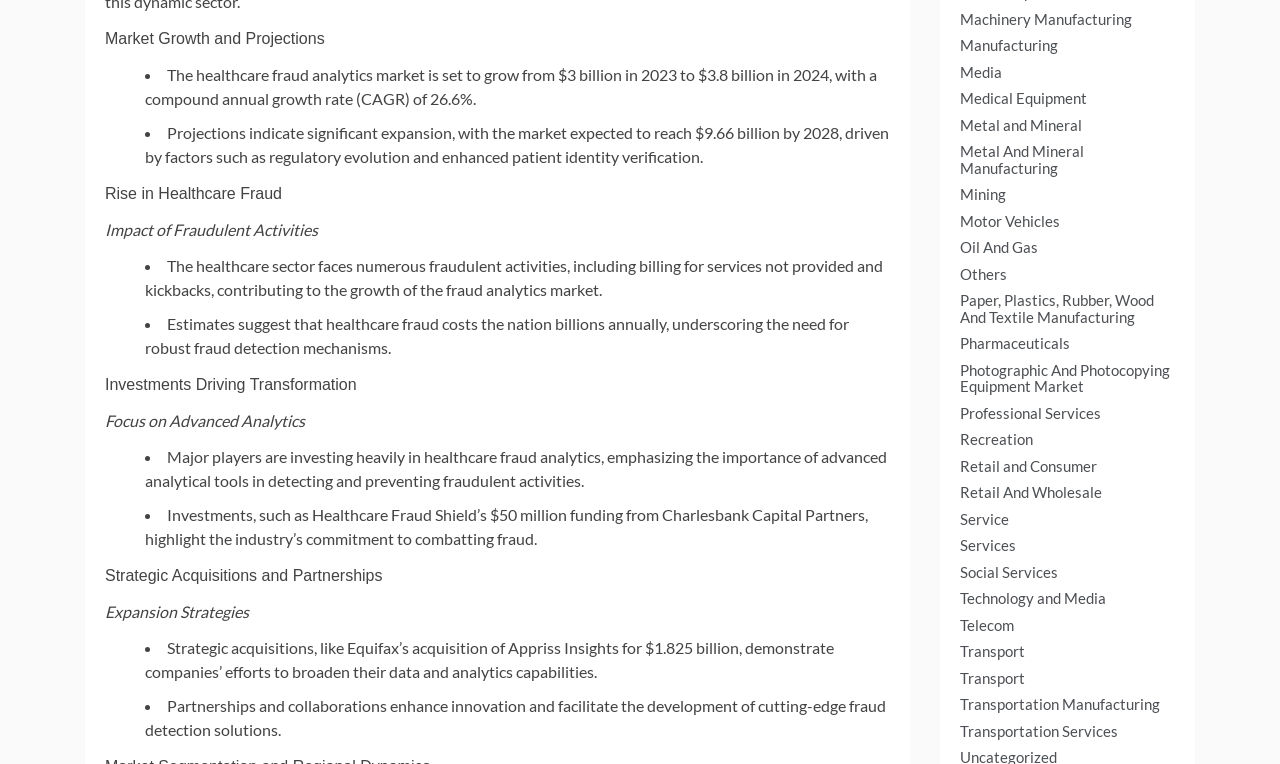Specify the bounding box coordinates of the element's region that should be clicked to achieve the following instruction: "Go to Transportation Services". The bounding box coordinates consist of four float numbers between 0 and 1, in the format [left, top, right, bottom].

[0.75, 0.946, 0.873, 0.968]